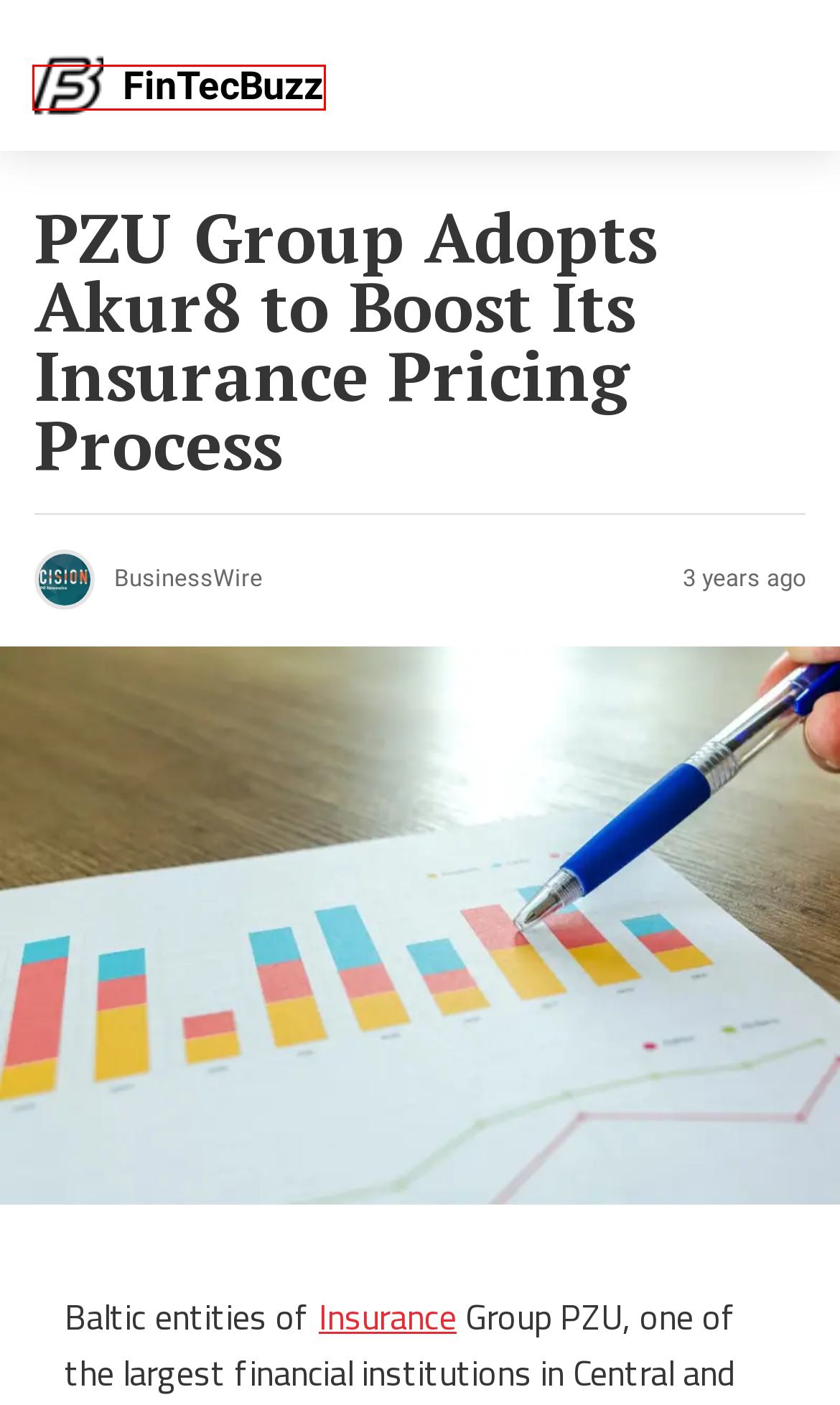You are presented with a screenshot of a webpage containing a red bounding box around a particular UI element. Select the best webpage description that matches the new webpage after clicking the element within the bounding box. Here are the candidates:
A. manual solutions - FinTecBuzz
B. fintech news - FinTecBuzz
C. PZU Group - FinTecBuzz
D. pricing platform - FinTecBuzz
E. Pricing Process - FinTecBuzz
F. technology - FinTecBuzz
G. Home - FinTecBuzz
H. Kin Insurance Launches Landlord Insurance in Florida Market - FinTecBuzz

G